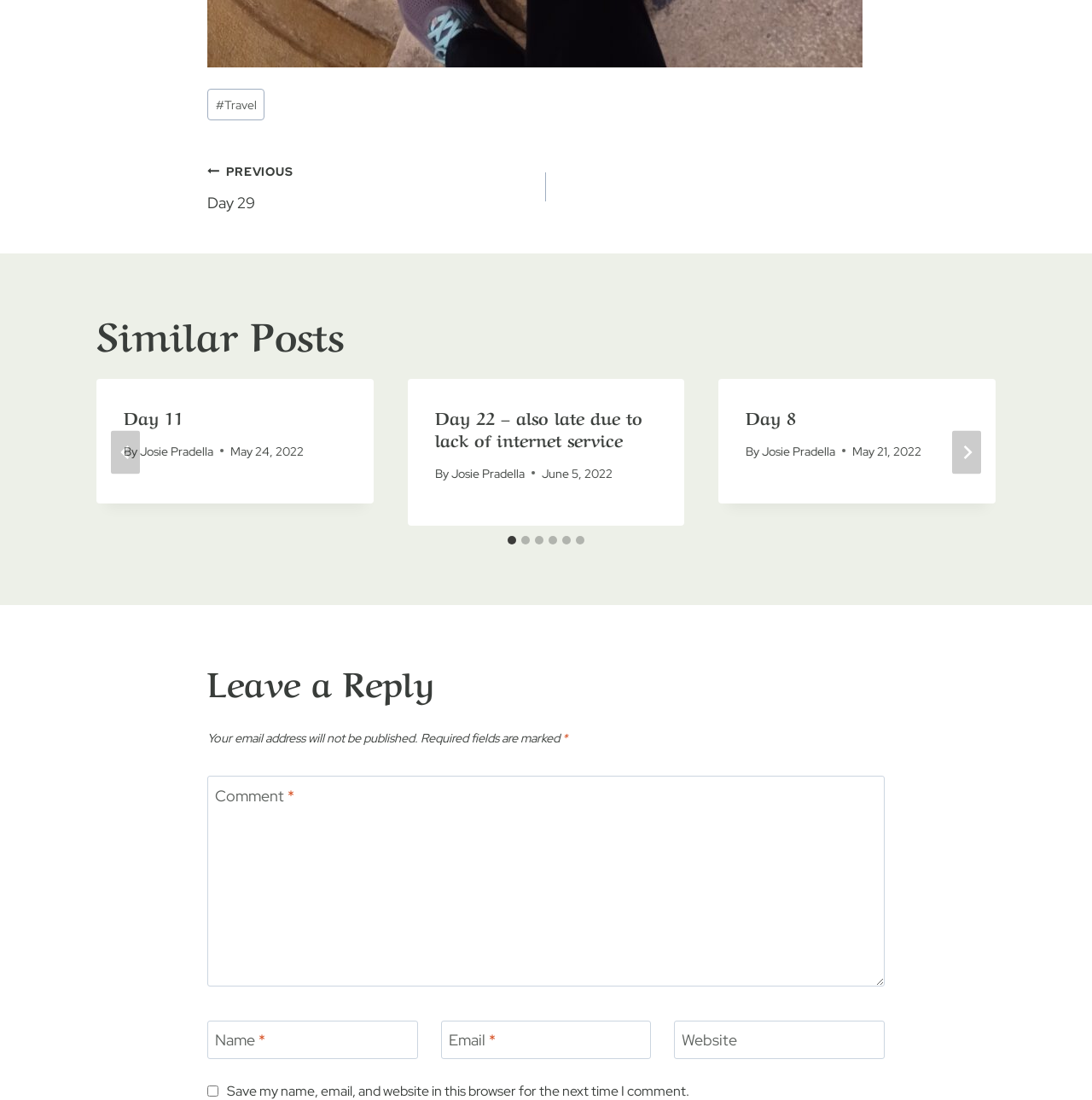Identify the bounding box coordinates for the UI element that matches this description: "parent_node: Website aria-label="Website" name="url" placeholder="https://www.example.com"".

[0.617, 0.928, 0.81, 0.963]